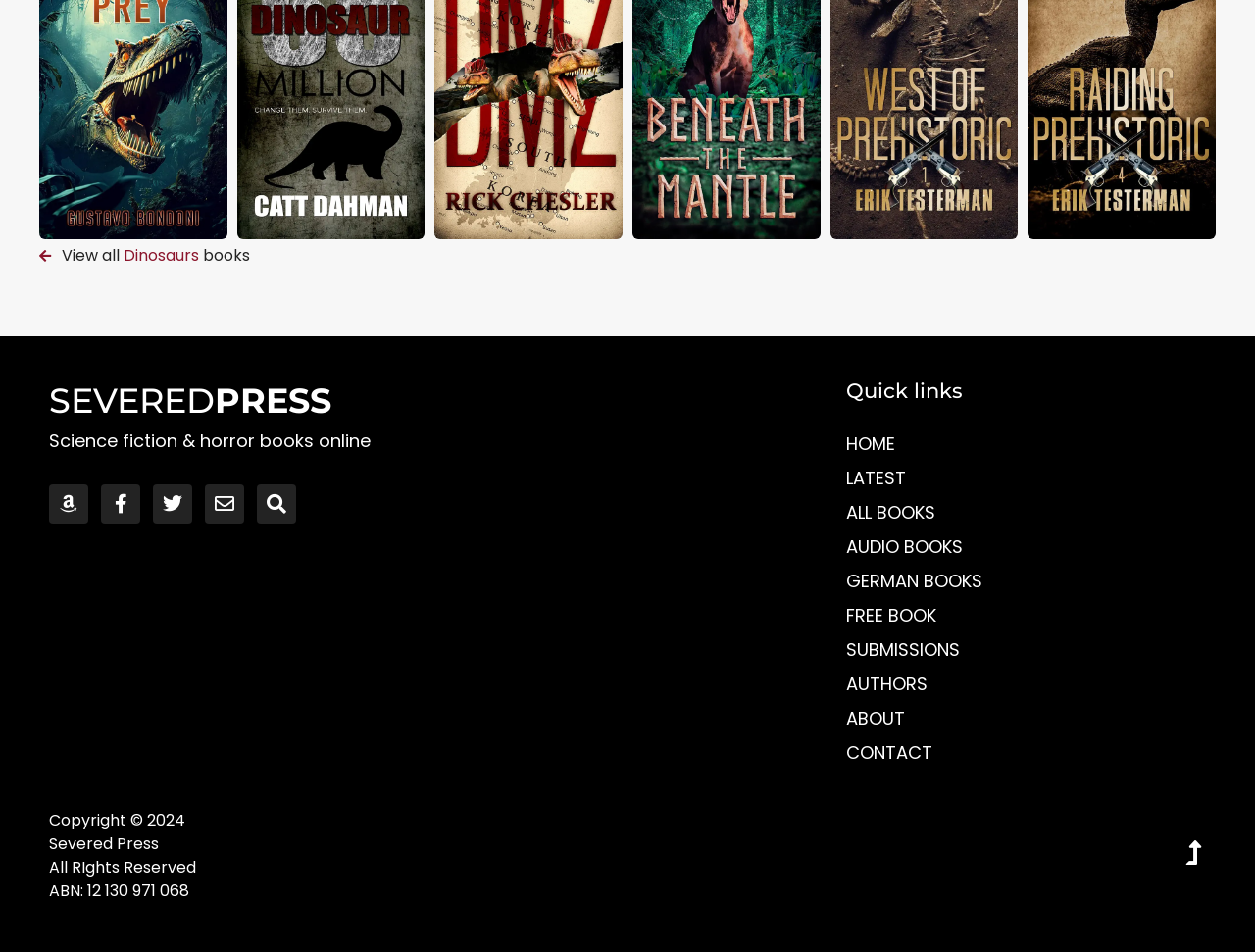Using the given description, provide the bounding box coordinates formatted as (top-left x, top-left y, bottom-right x, bottom-right y), with all values being floating point numbers between 0 and 1. Description: Latest

[0.674, 0.484, 0.961, 0.52]